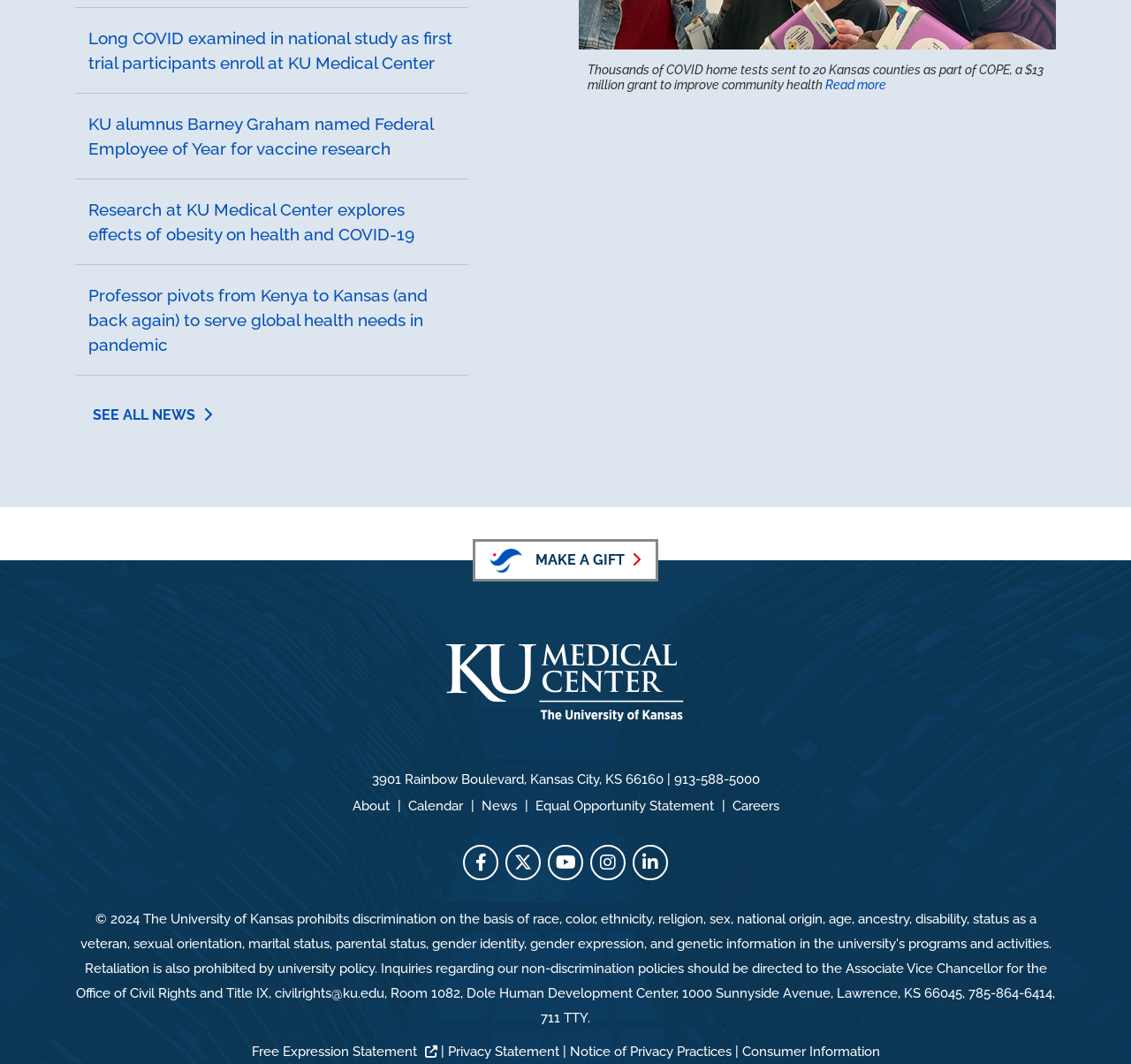Use a single word or phrase to answer the following:
What is the title of the first news article?

Long COVID examined in national study